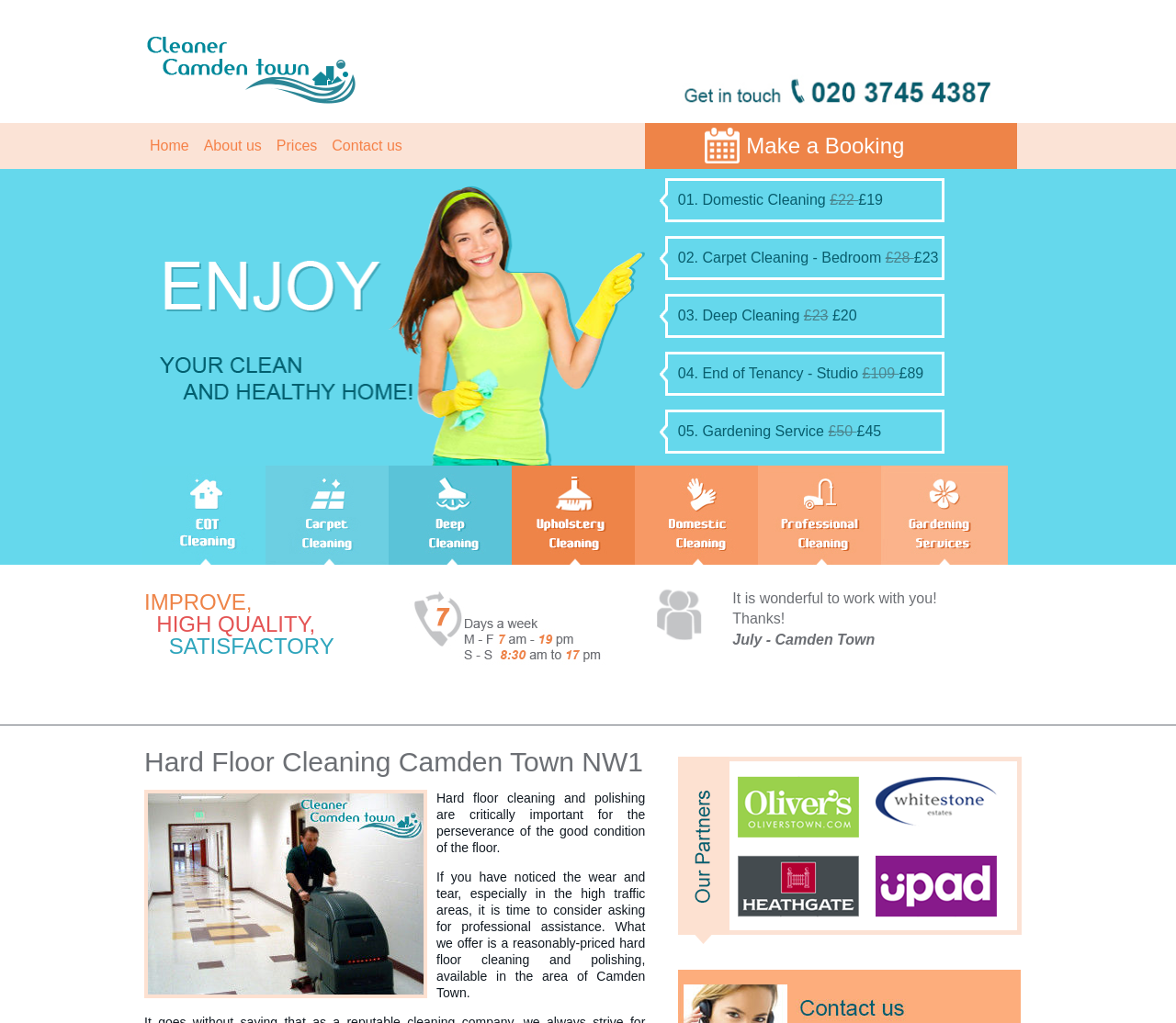How many links are in the top navigation menu?
Please provide a comprehensive answer based on the visual information in the image.

I found the answer by looking at the top navigation menu on the webpage. It has links to 'Home', 'About us', 'Prices', and 'Contact us', which makes a total of 4 links.